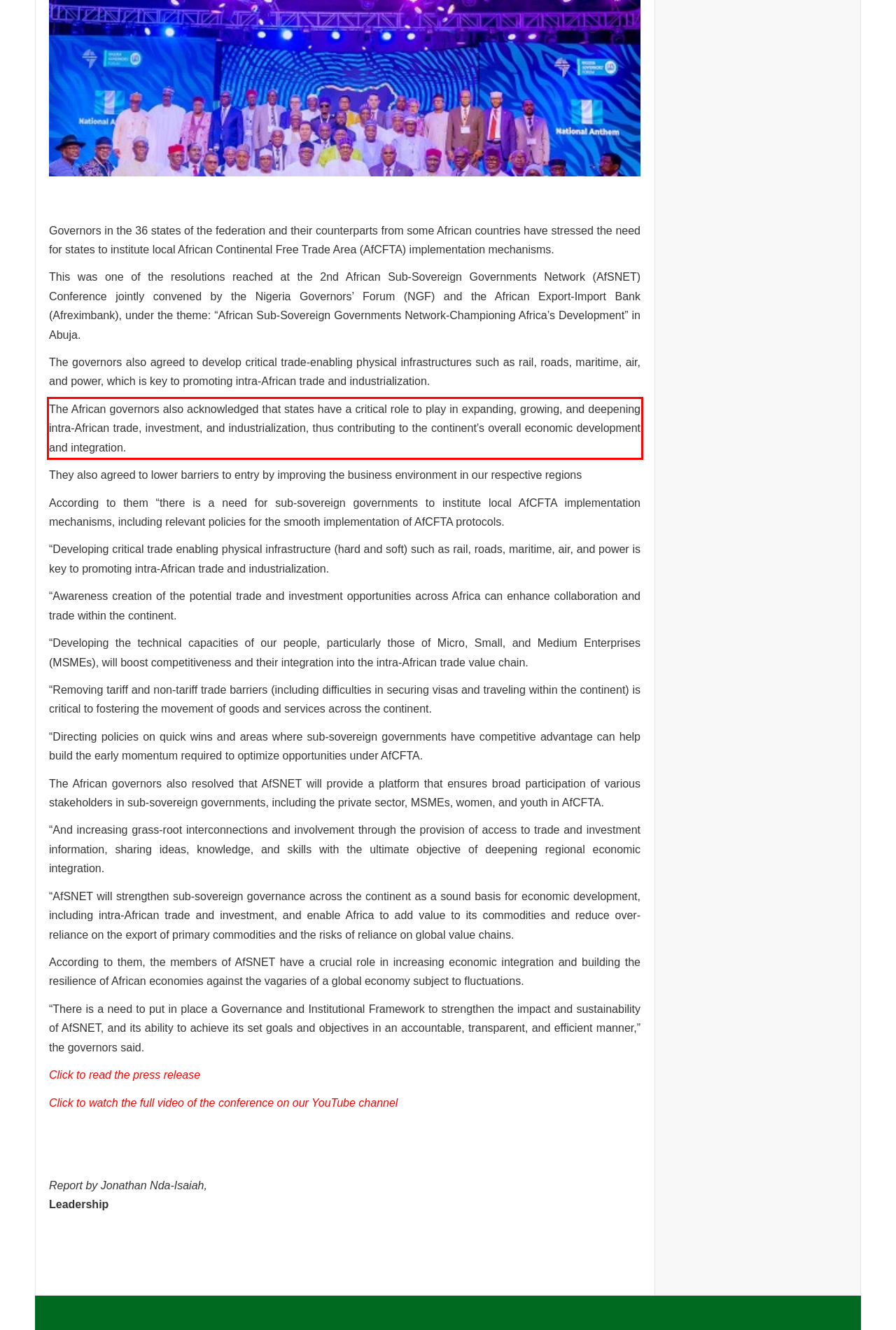Locate the red bounding box in the provided webpage screenshot and use OCR to determine the text content inside it.

The African governors also acknowledged that states have a critical role to play in expanding, growing, and deepening intra-African trade, investment, and industrialization, thus contributing to the continent’s overall economic development and integration.